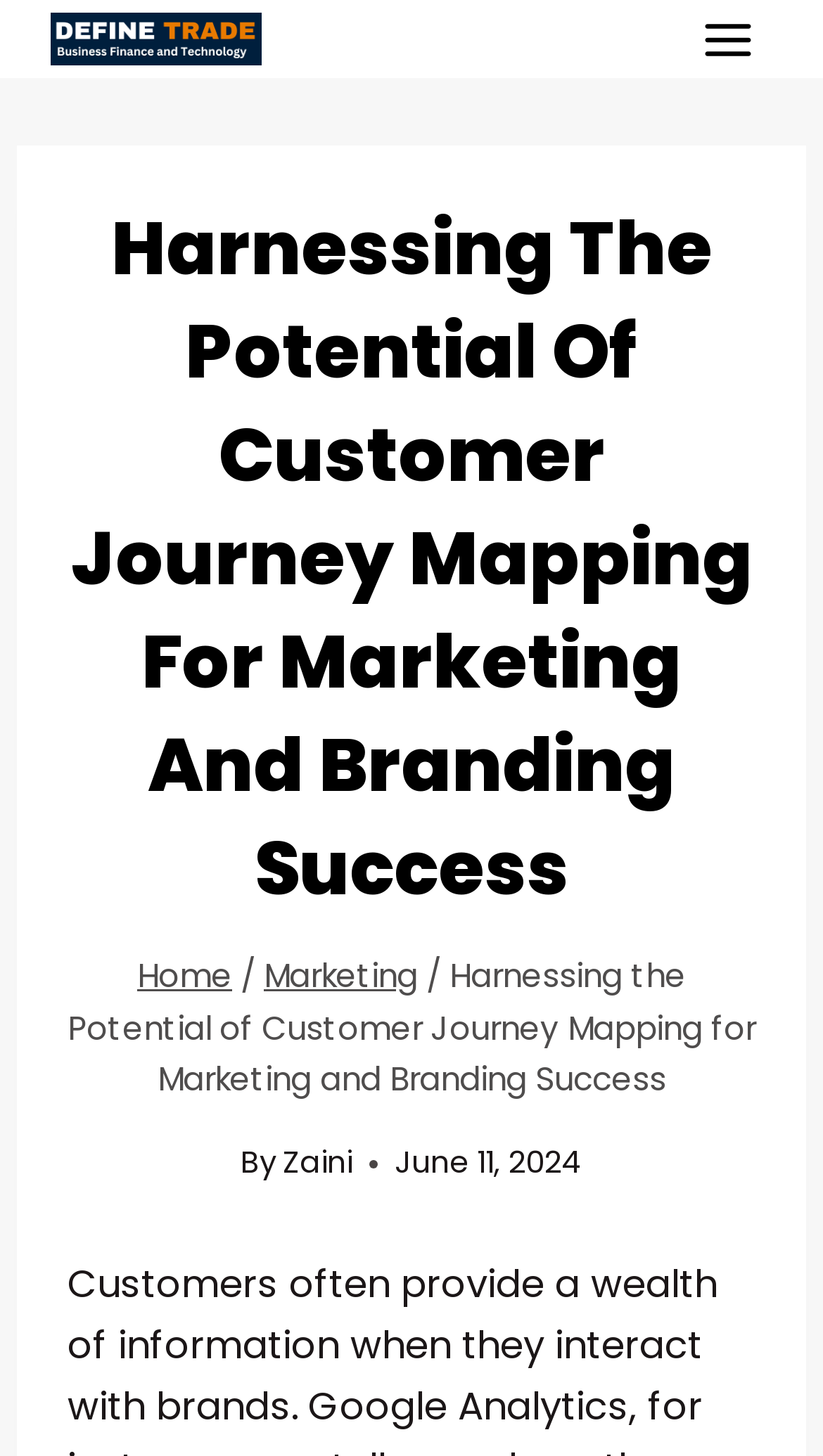Using the description: "February 2012", identify the bounding box of the corresponding UI element in the screenshot.

None